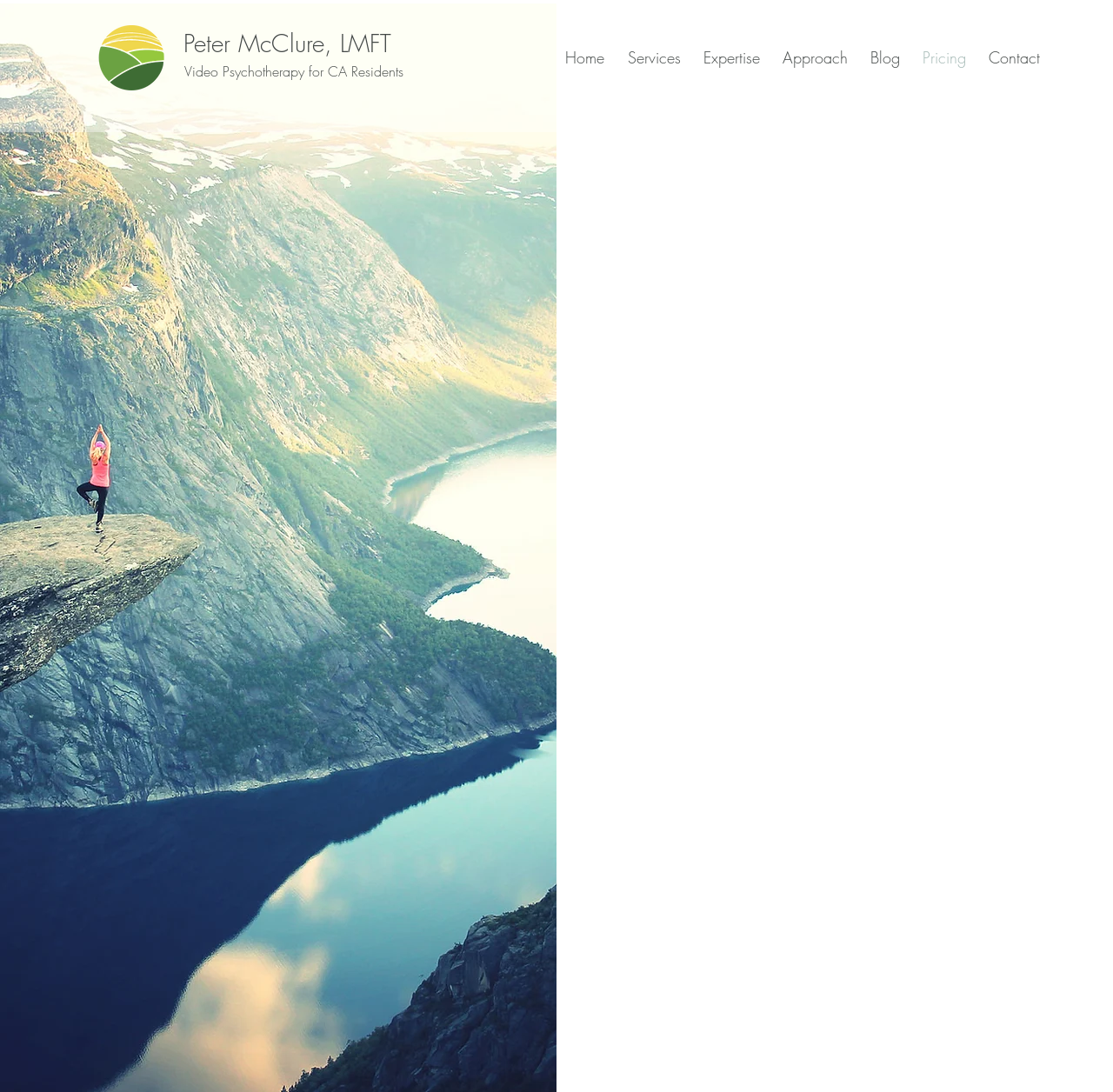Provide the bounding box coordinates of the UI element that matches the description: "Peter McClure, LMFT".

[0.165, 0.025, 0.352, 0.054]